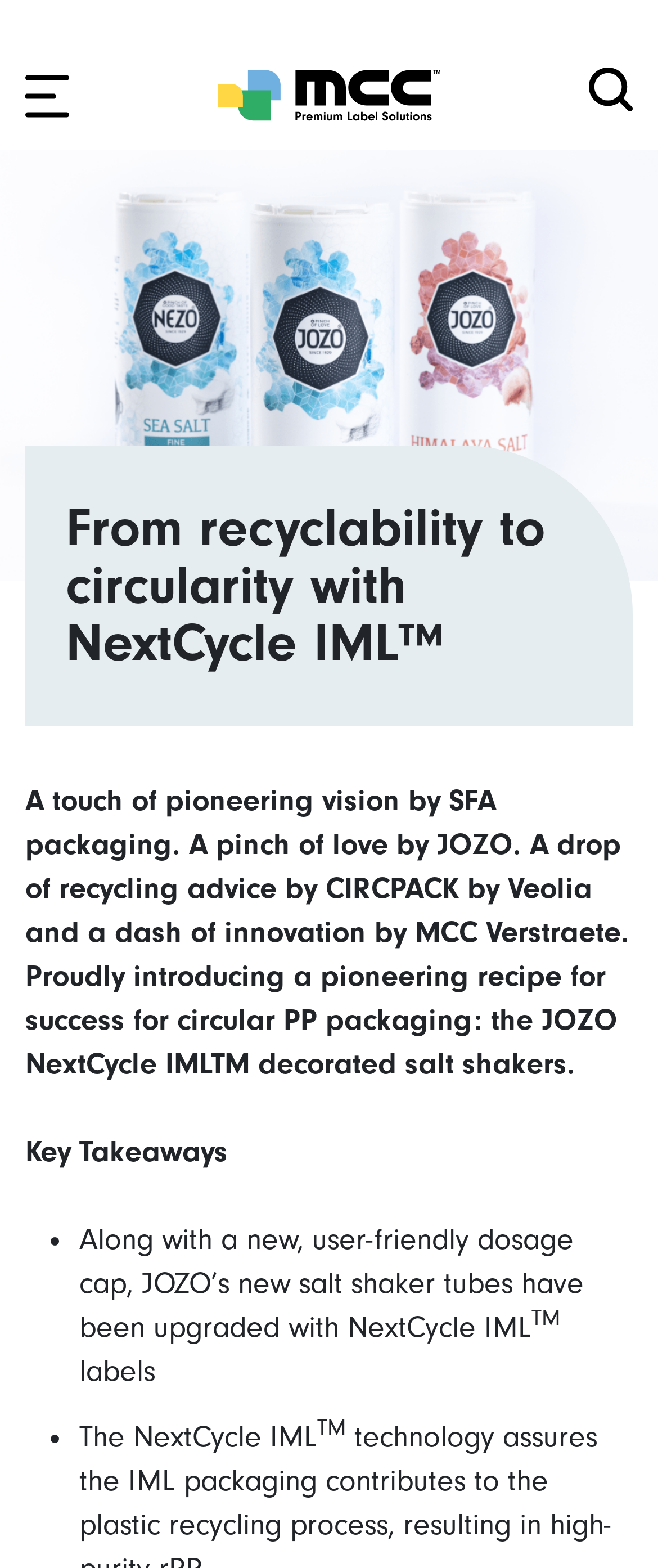Analyze the image and deliver a detailed answer to the question: What is the name of the company that provided a pinch of love?

The answer can be found in the introductory text of the webpage, where it is mentioned that 'A touch of pioneering vision by SFA packaging. A pinch of love by JOZO. A drop of recycling advice by CIRCPACK by Veolia and a dash of innovation by MCC Verstraete.' The company mentioned is JOZO.